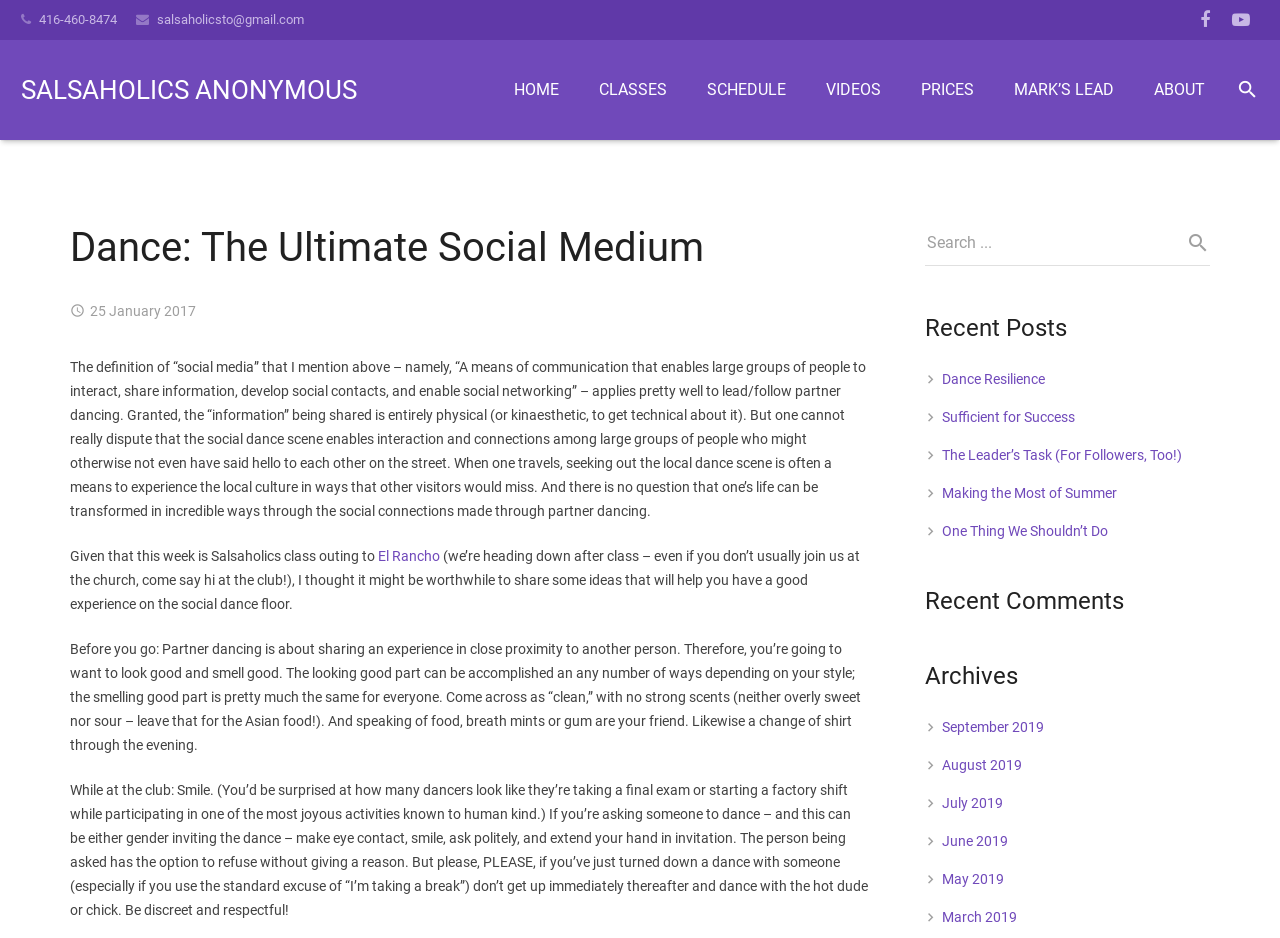Can you find the bounding box coordinates for the element to click on to achieve the instruction: "Visit the 'El Rancho' page"?

[0.295, 0.584, 0.344, 0.601]